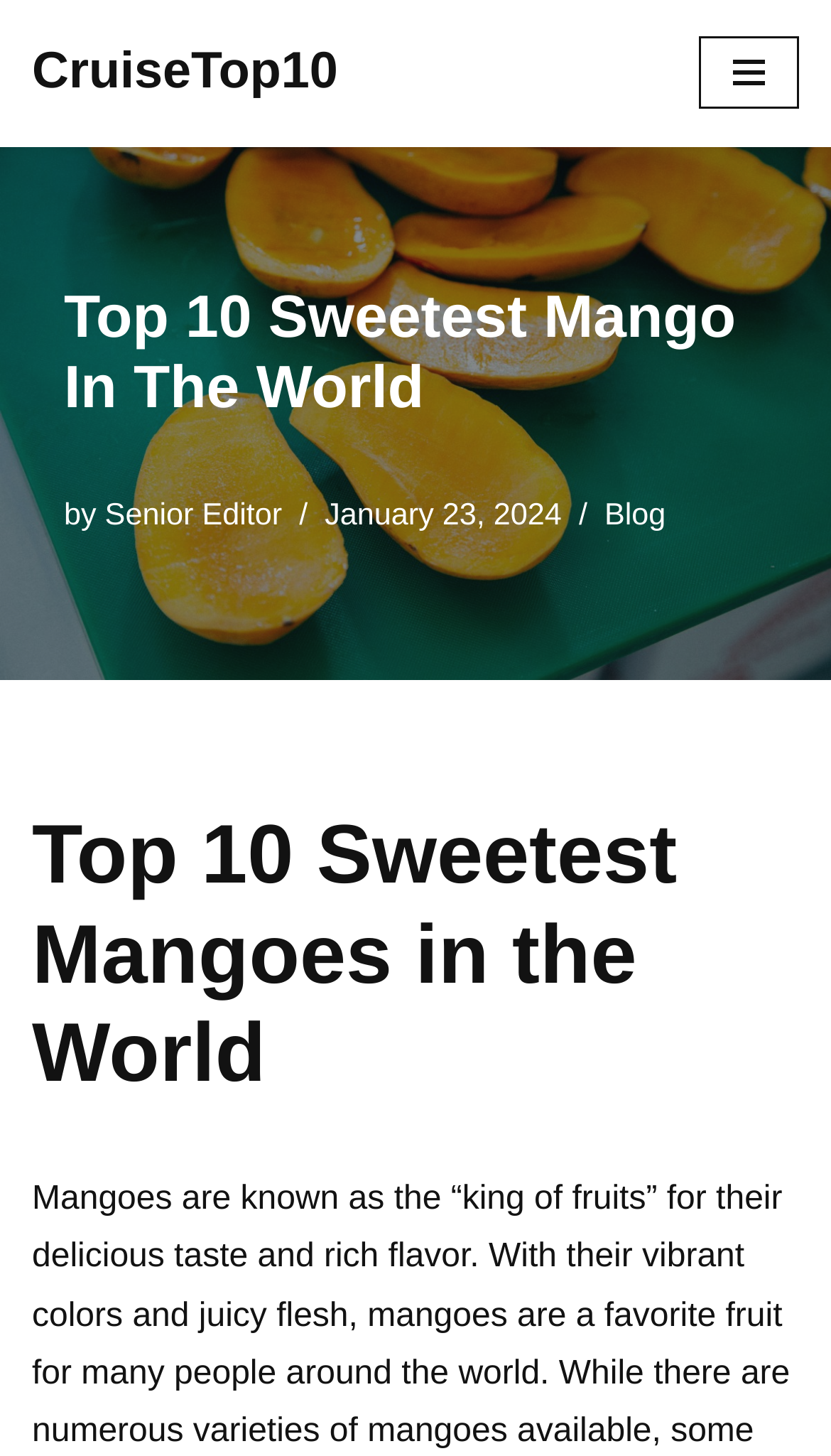Given the following UI element description: "Skip to content", find the bounding box coordinates in the webpage screenshot.

[0.0, 0.047, 0.077, 0.076]